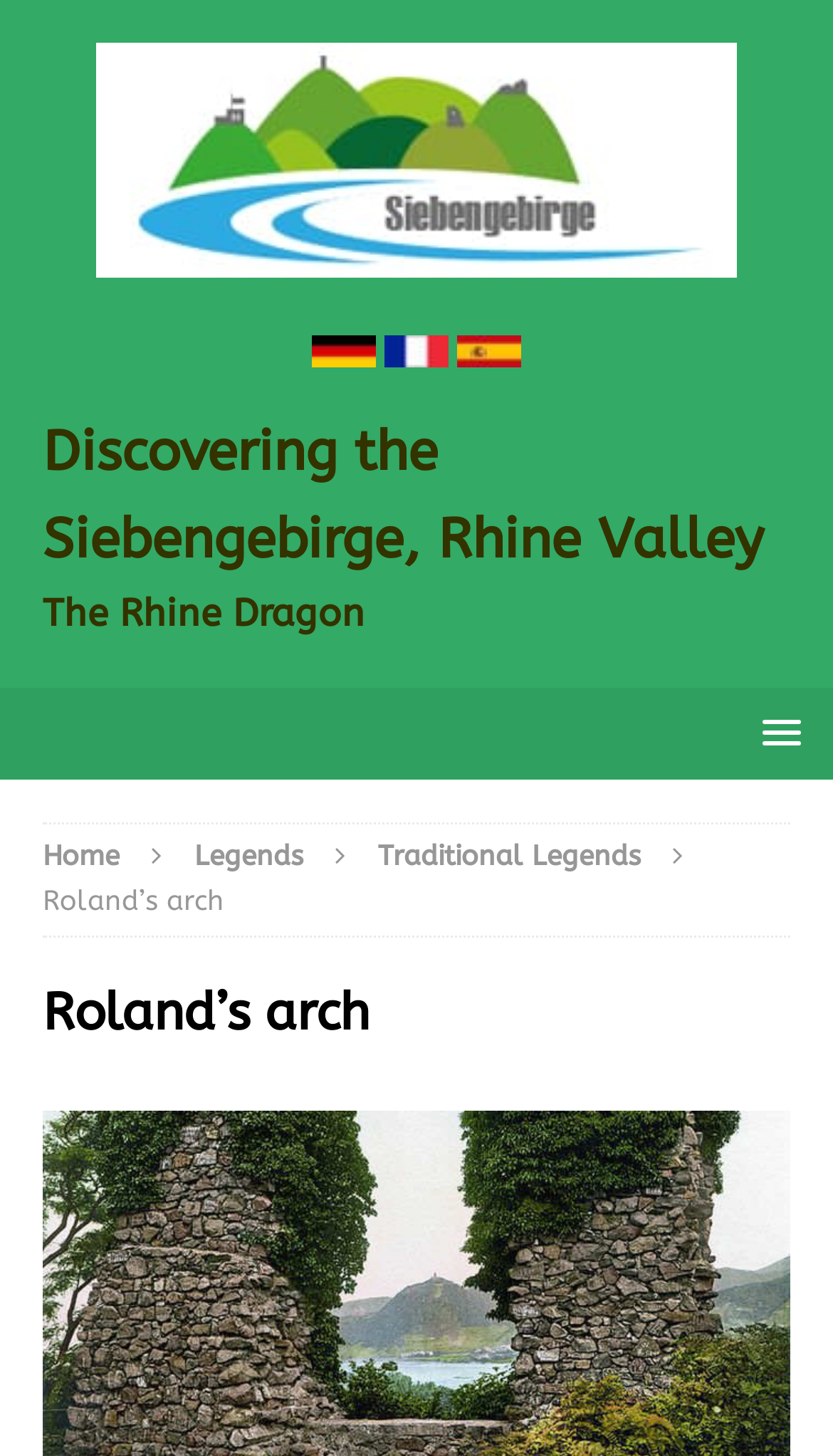Determine the bounding box for the UI element described here: "Legends".

[0.233, 0.577, 0.364, 0.599]